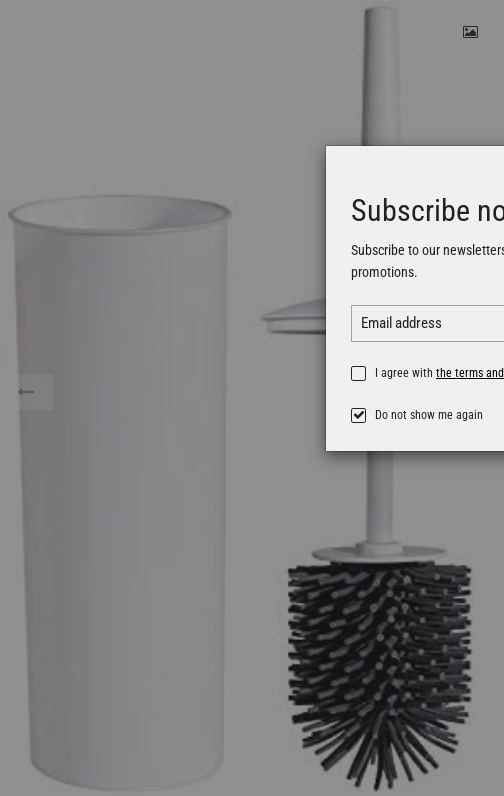Detail the scene shown in the image extensively.

This image showcases the COSTOM Freestanding Toilet Bowl Brush and Holder Set, specifically designed for effective bathroom cleaning and organization. The set features a sleek white holder, providing a modern aesthetic, and a durable brush with silicone bristles designed for deep cleaning. The silicone material helps prevent the brush from retaining dirt and stains, ensuring hygienic use. The compact design makes it an ideal storage solution for various bathroom spaces. This product emphasizes functionality while maintaining a stylish appearance, perfect for enhancing the cleanliness and organization of any bathroom environment.